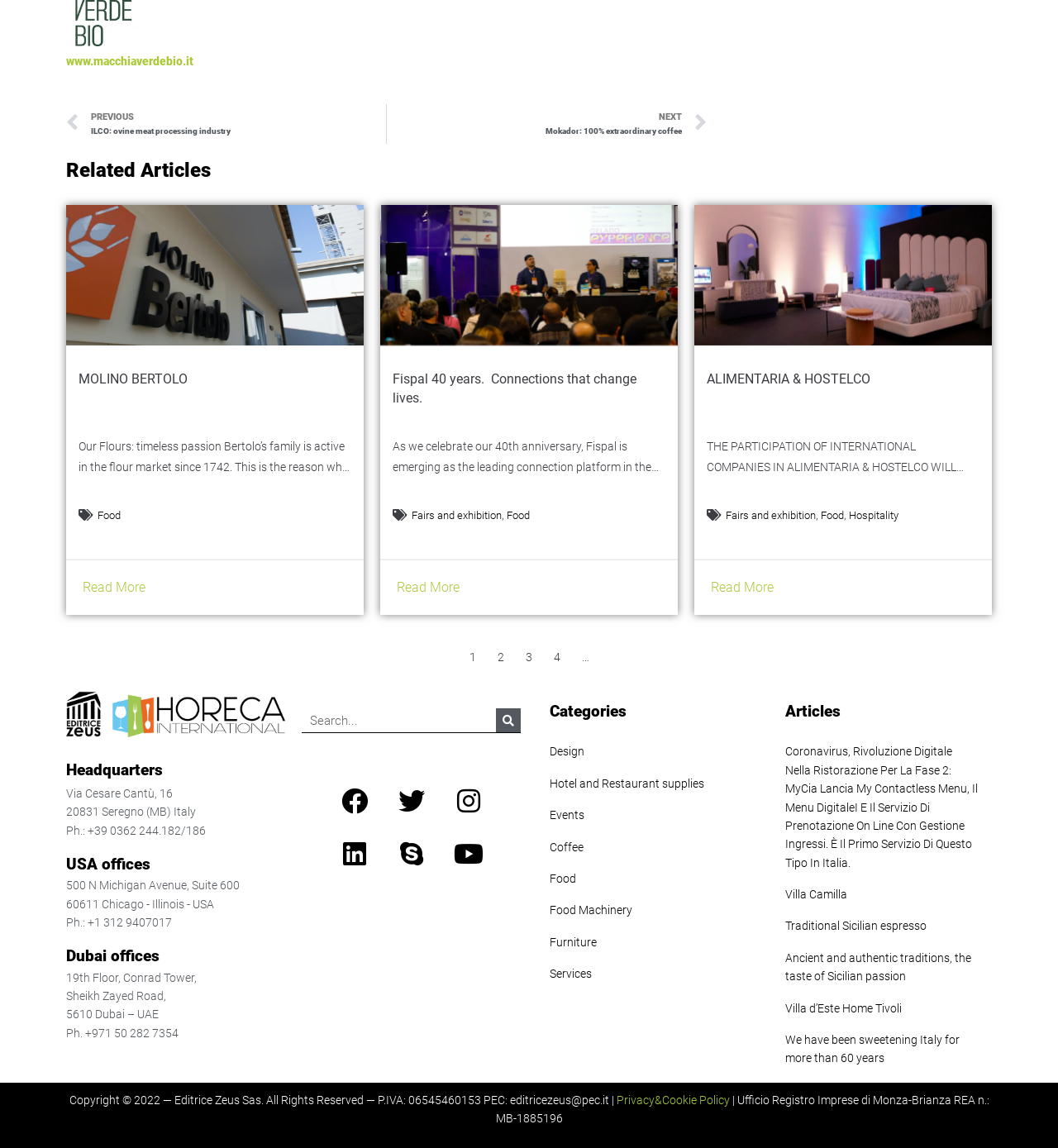Please identify the bounding box coordinates of the element that needs to be clicked to execute the following command: "Read the article about Coronavirus". Provide the bounding box using four float numbers between 0 and 1, formatted as [left, top, right, bottom].

[0.73, 0.641, 0.938, 0.765]